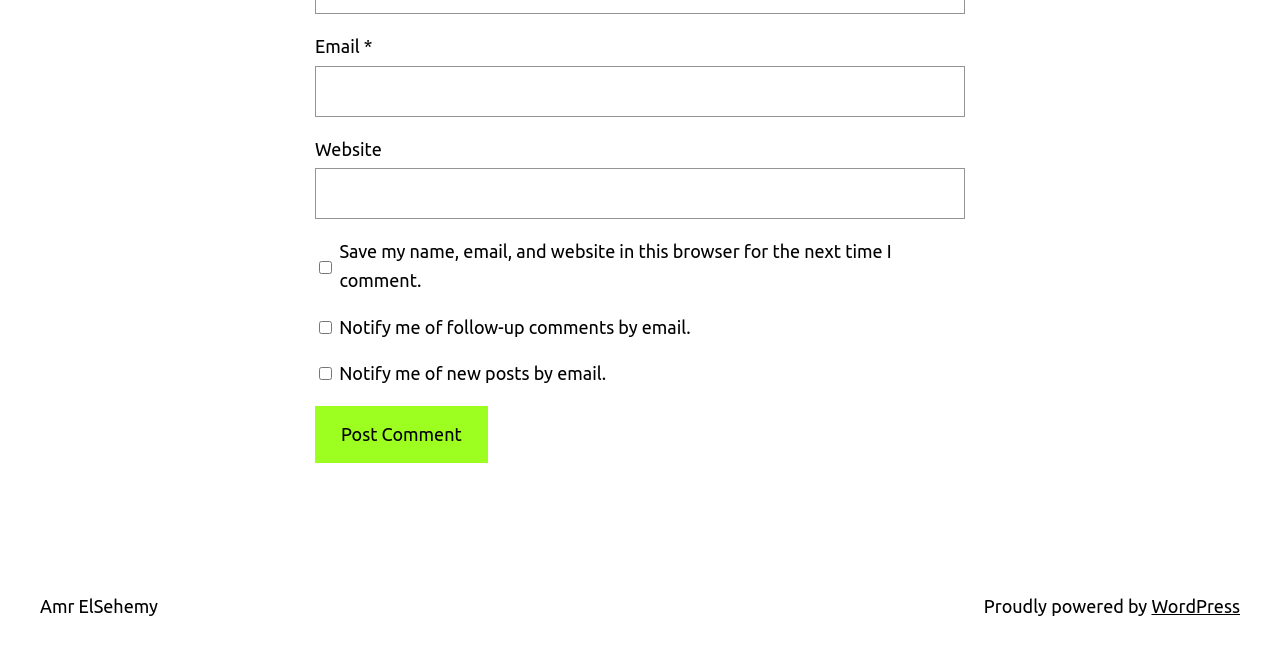What is the website powered by?
Using the image, provide a detailed and thorough answer to the question.

The text 'Proudly powered by' is followed by a link to 'WordPress', indicating that the website is built using the WordPress platform.